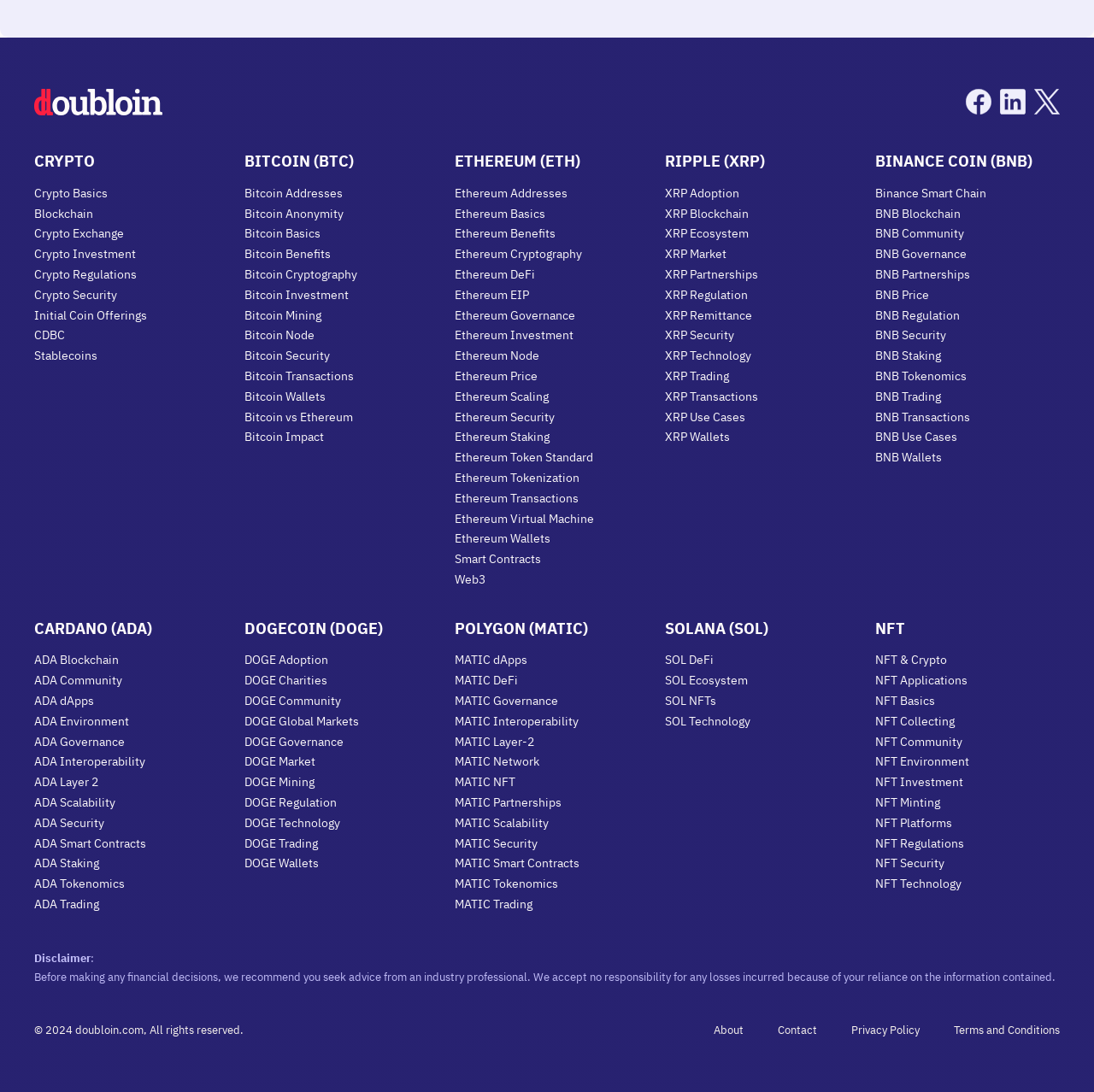Please find the bounding box coordinates of the clickable region needed to complete the following instruction: "Check BNB Price". The bounding box coordinates must consist of four float numbers between 0 and 1, i.e., [left, top, right, bottom].

[0.8, 0.262, 0.849, 0.281]